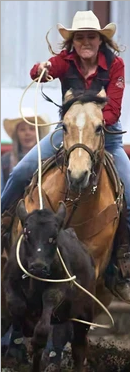What is the color of the calf being roped?
Please give a detailed and elaborate answer to the question.

The caption specifically states that the rider is roping a 'black calf', which implies that the calf is black in color.